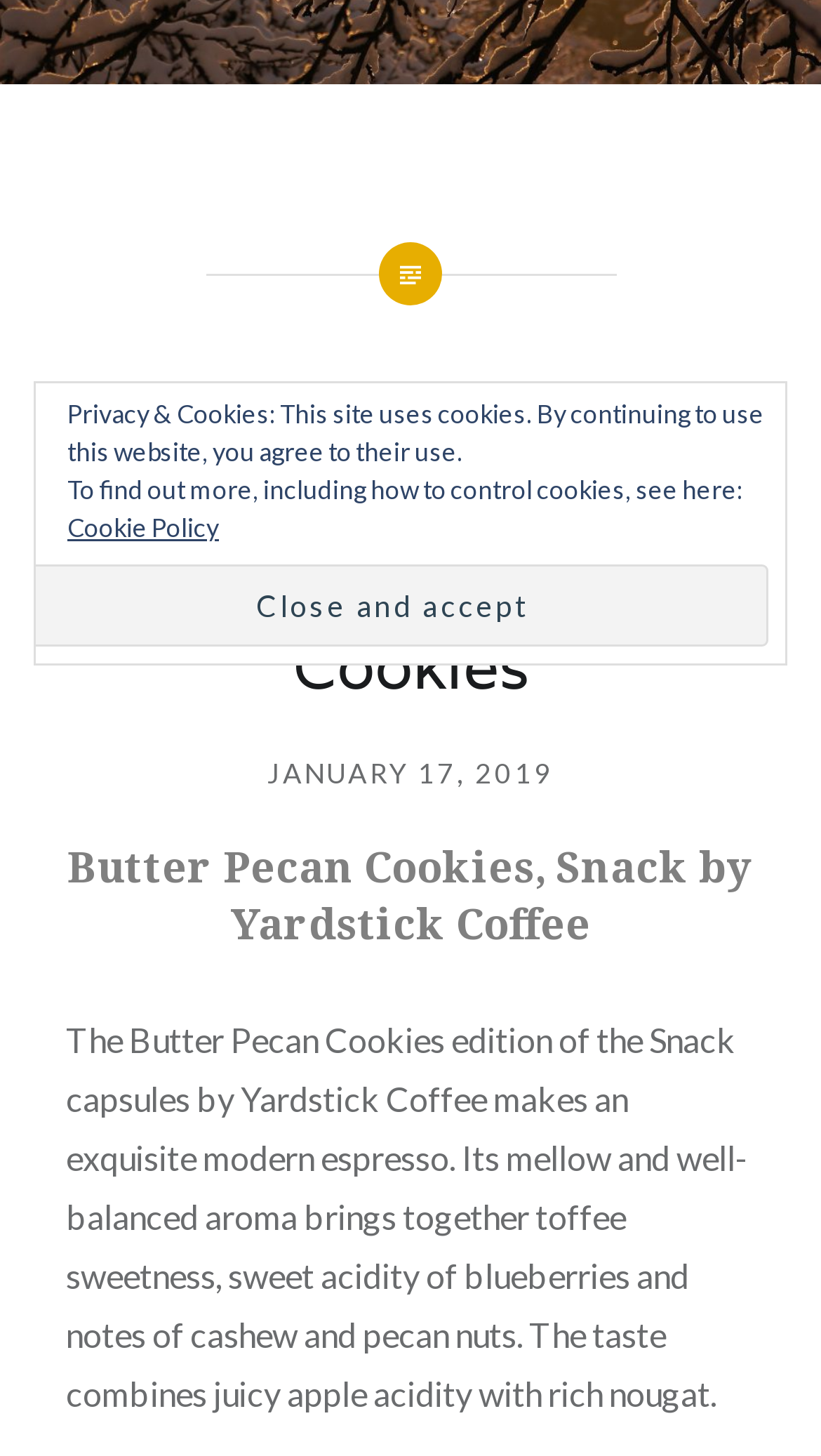Using the given element description, provide the bounding box coordinates (top-left x, top-left y, bottom-right x, bottom-right y) for the corresponding UI element in the screenshot: Snack by Yardstick Coffee

[0.22, 0.266, 0.78, 0.289]